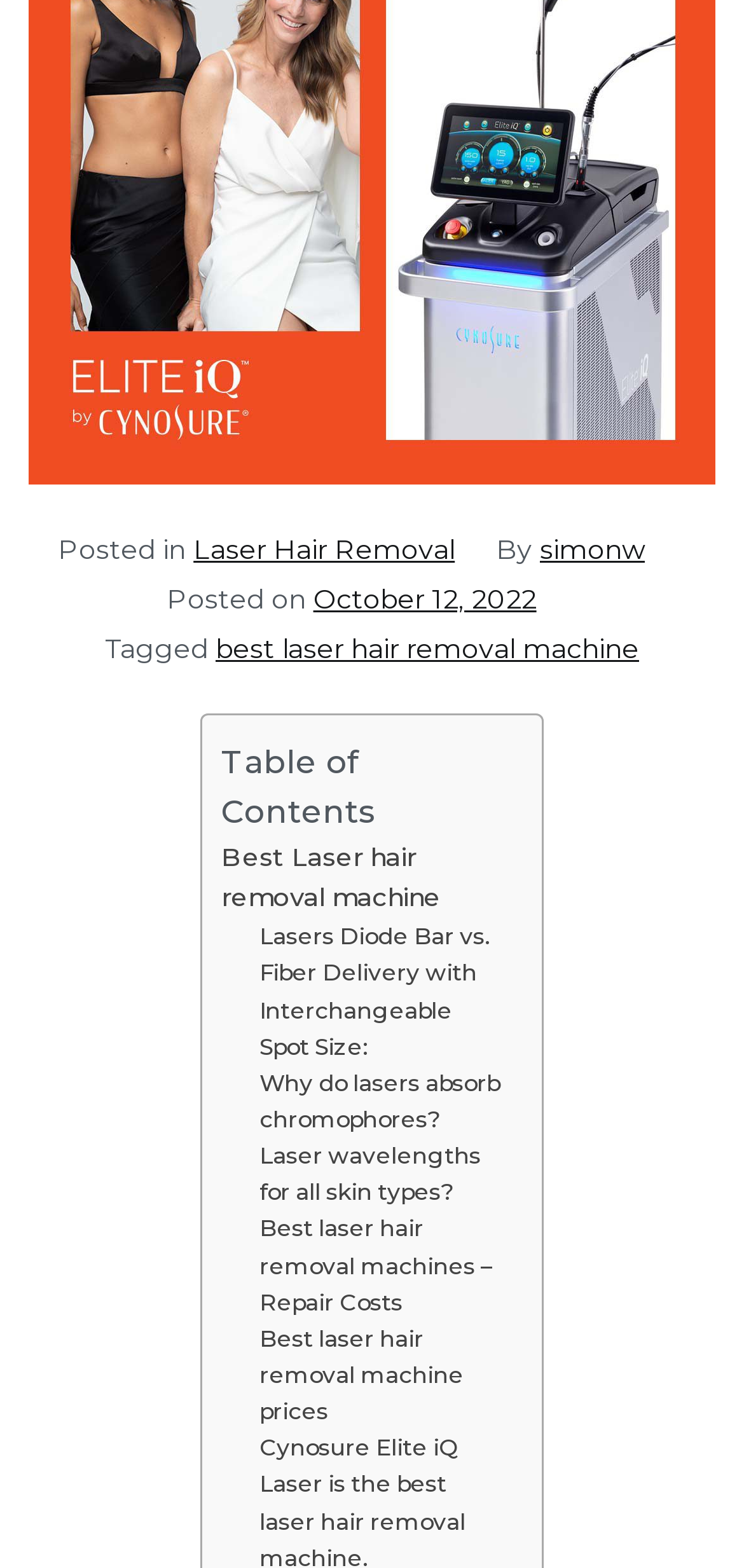Calculate the bounding box coordinates of the UI element given the description: "best laser hair removal machine".

[0.29, 0.402, 0.859, 0.424]